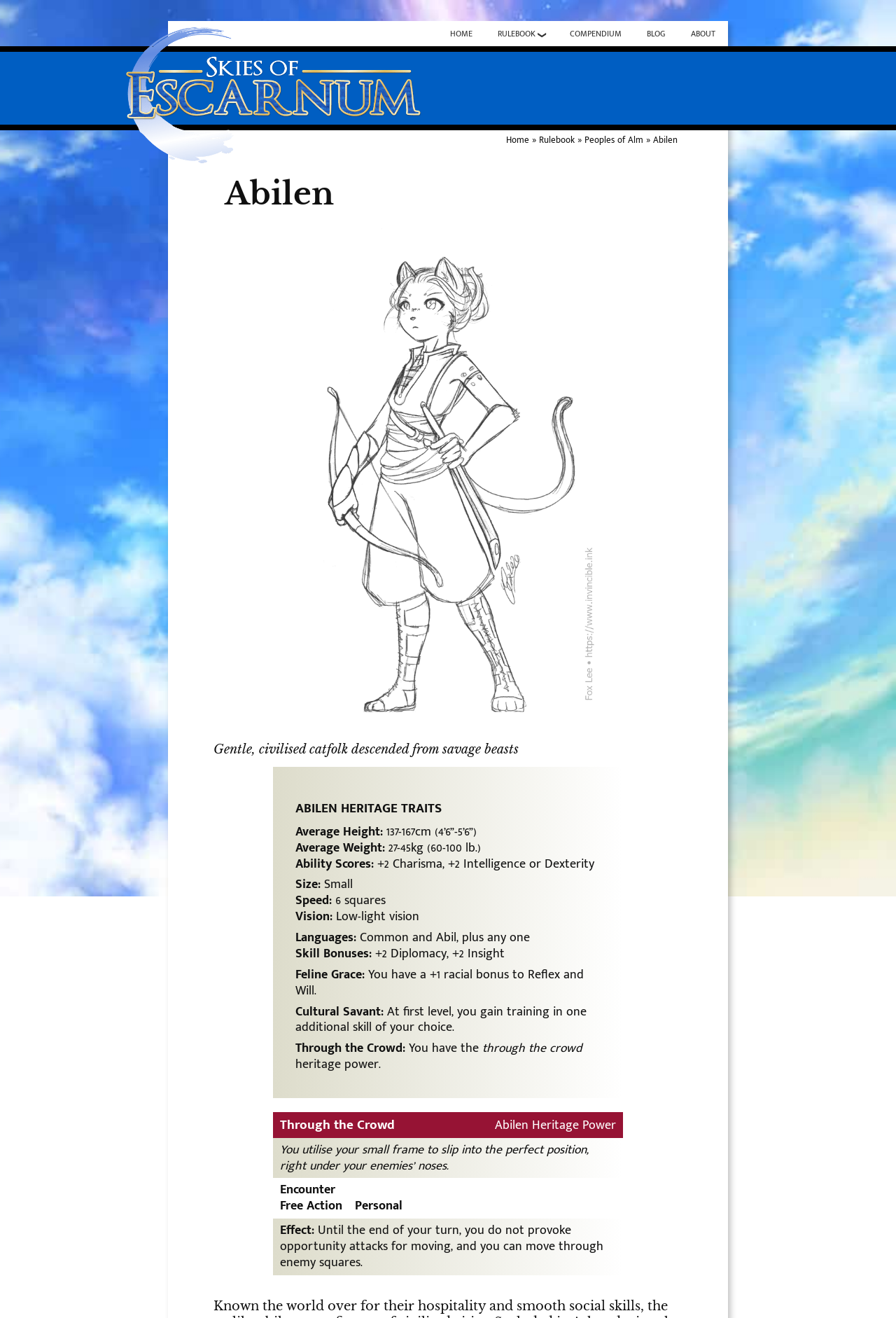Please find the bounding box coordinates for the clickable element needed to perform this instruction: "Search for something".

None